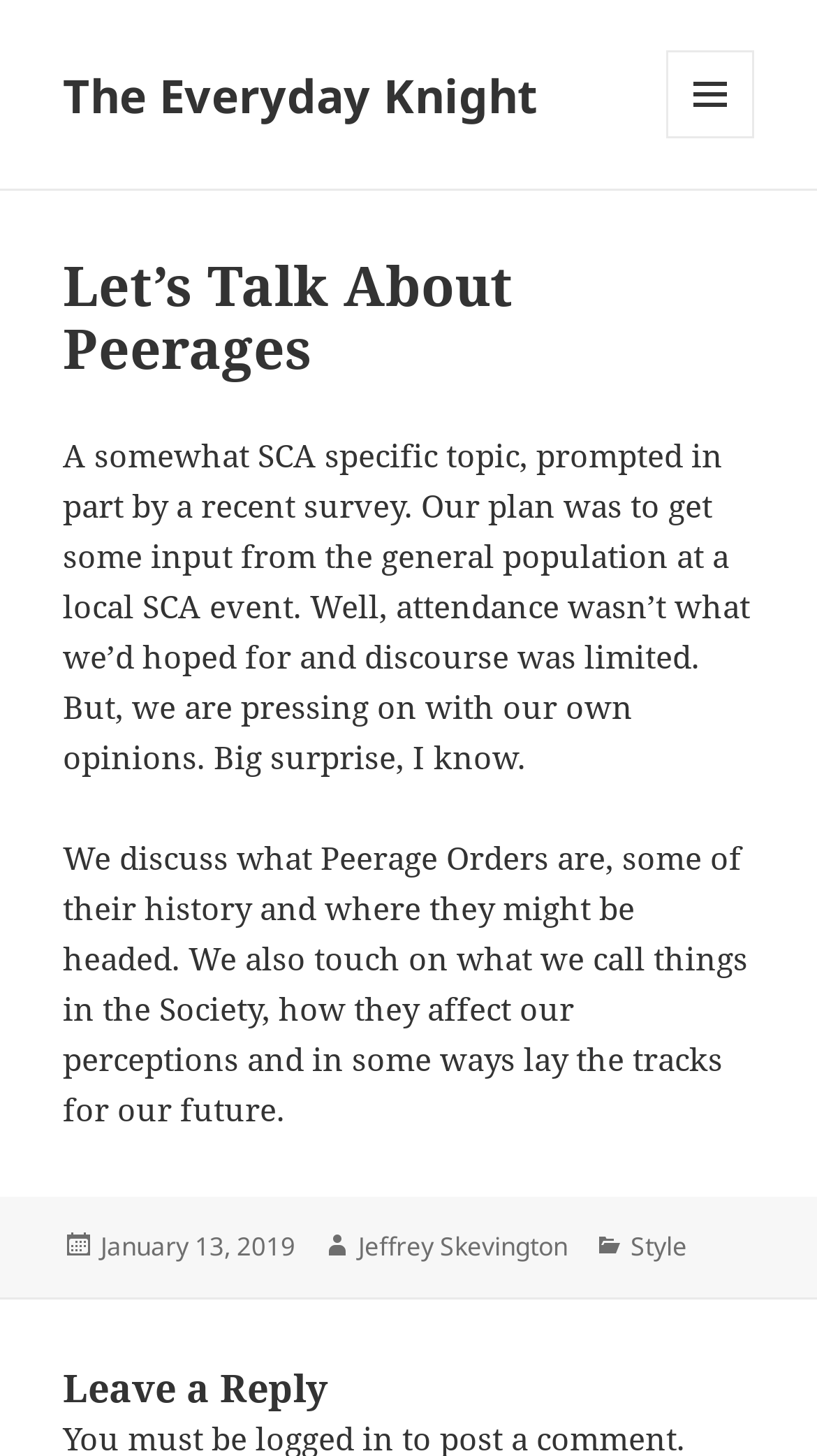Refer to the image and provide a thorough answer to this question:
What is the category of this article?

The category of this article is Style, which is mentioned in the footer section of the webpage as a link 'Style' next to the text 'Categories'.